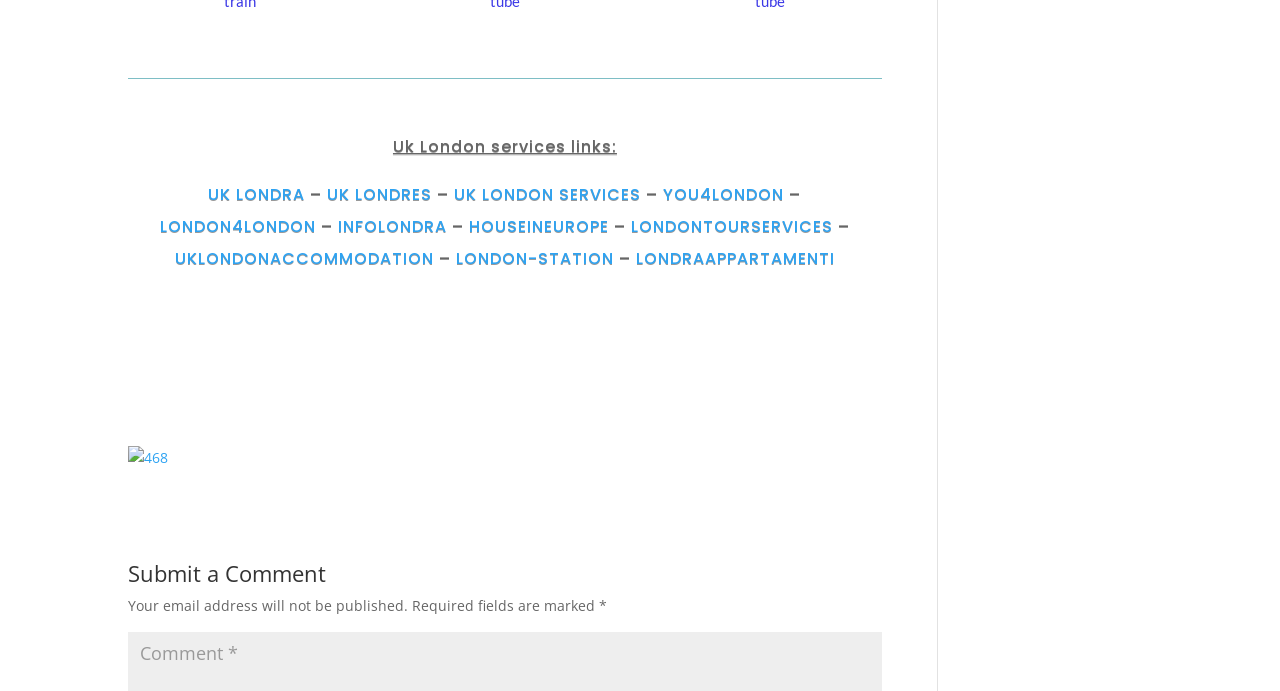Can you pinpoint the bounding box coordinates for the clickable element required for this instruction: "Submit a comment"? The coordinates should be four float numbers between 0 and 1, i.e., [left, top, right, bottom].

[0.1, 0.814, 0.689, 0.86]